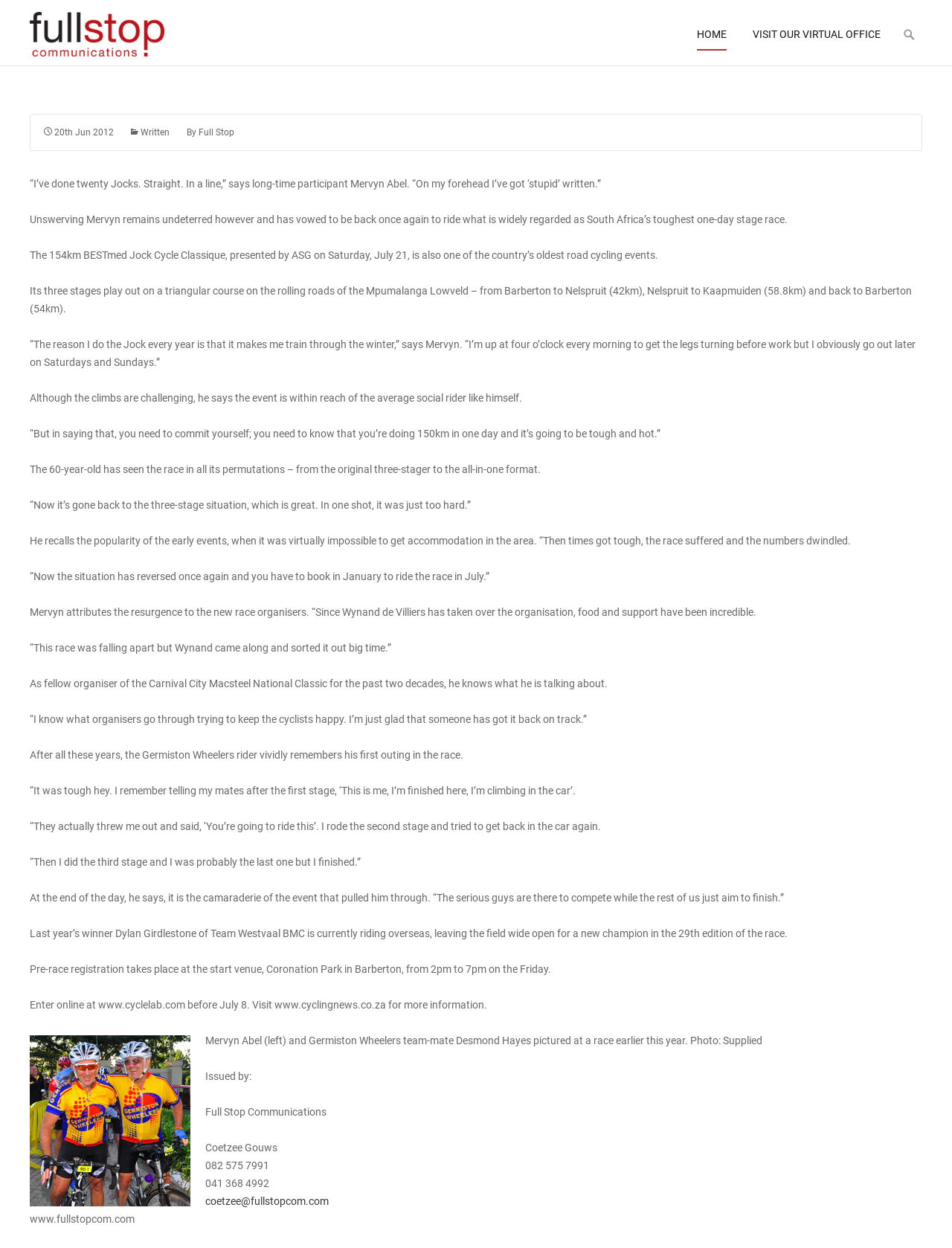Based on the element description: "20th Jun 2012", identify the bounding box coordinates for this UI element. The coordinates must be four float numbers between 0 and 1, listed as [left, top, right, bottom].

[0.045, 0.102, 0.12, 0.11]